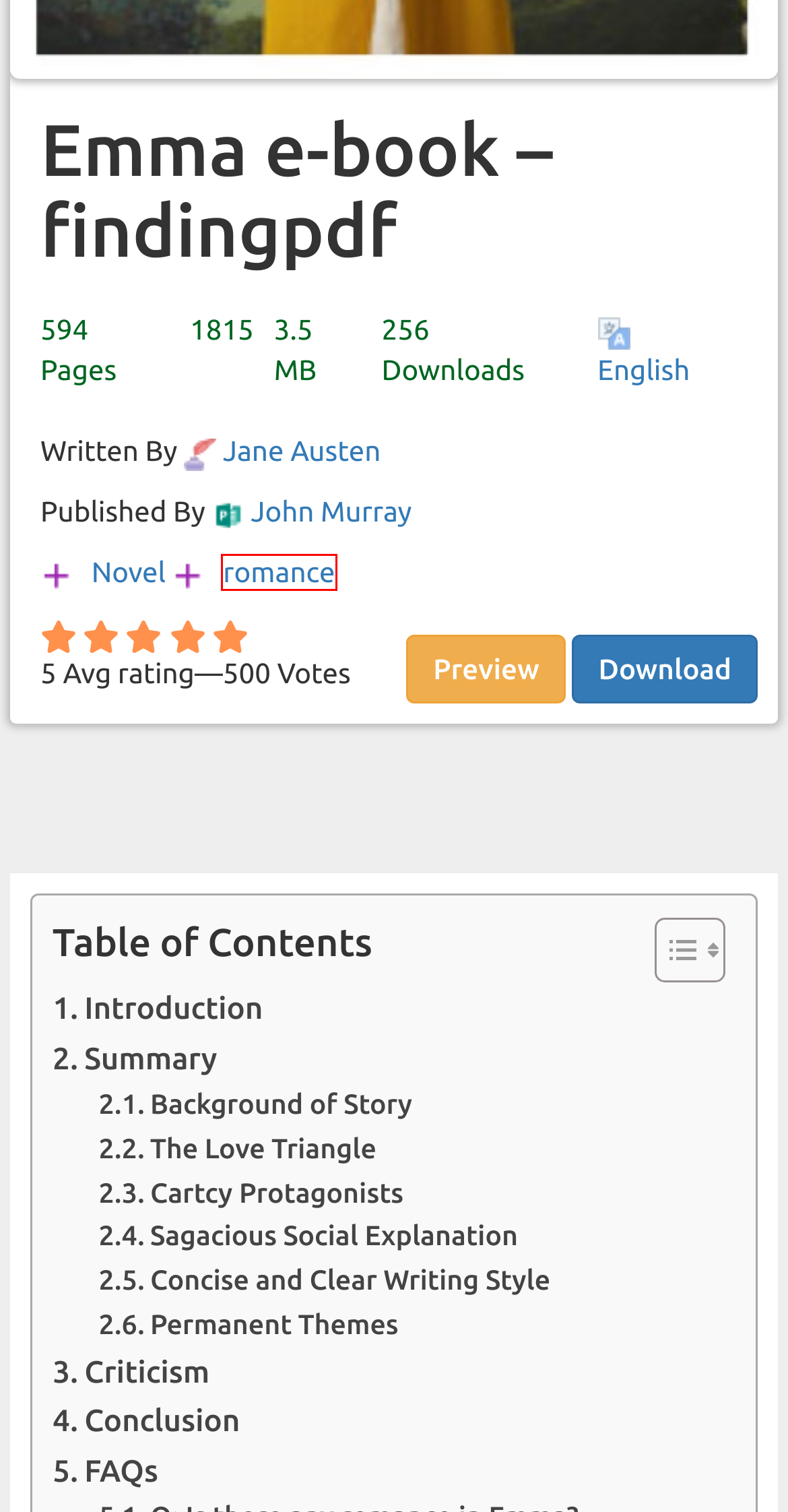Examine the screenshot of the webpage, which includes a red bounding box around an element. Choose the best matching webpage description for the page that will be displayed after clicking the element inside the red bounding box. Here are the candidates:
A. John Murray Archives - Finding PDF
B. Novel Archives - Finding PDF
C. Jane Austen Archives - Finding PDF
D. English Archives - Finding PDF
E. “50 shades of Gray” PDF Free Download - Finding PDF
F. Jane Eyre ebook findingpdf - Finding PDF
G. romance Archives - Finding PDF
H. divine rivals - findingpdfdl - Finding PDF

G